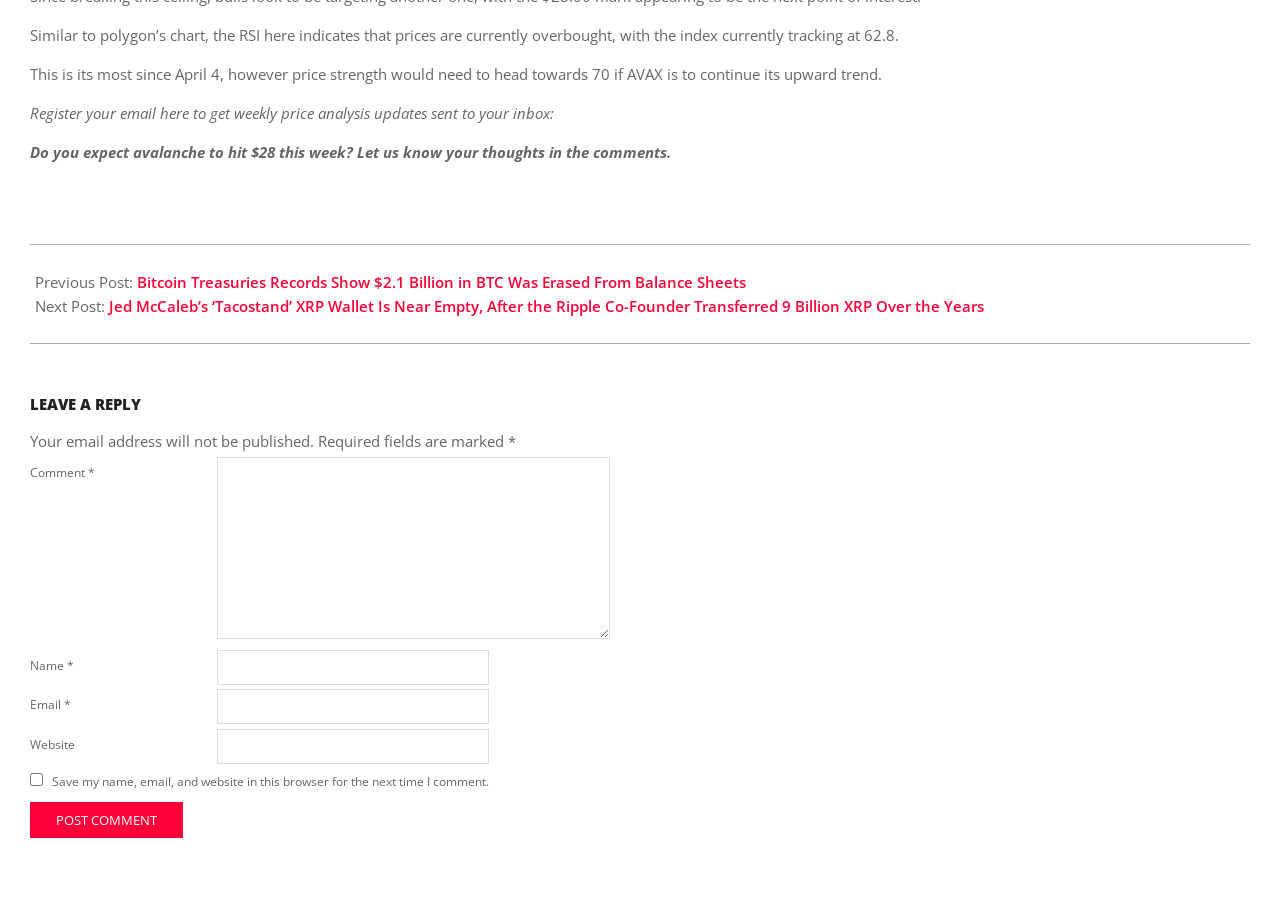What is the current RSI index?
Please respond to the question with a detailed and thorough explanation.

The current RSI index is mentioned in the first paragraph of the webpage, which states 'Similar to polygon’s chart, the RSI here indicates that prices are currently overbought, with the index currently tracking at 62.8.'